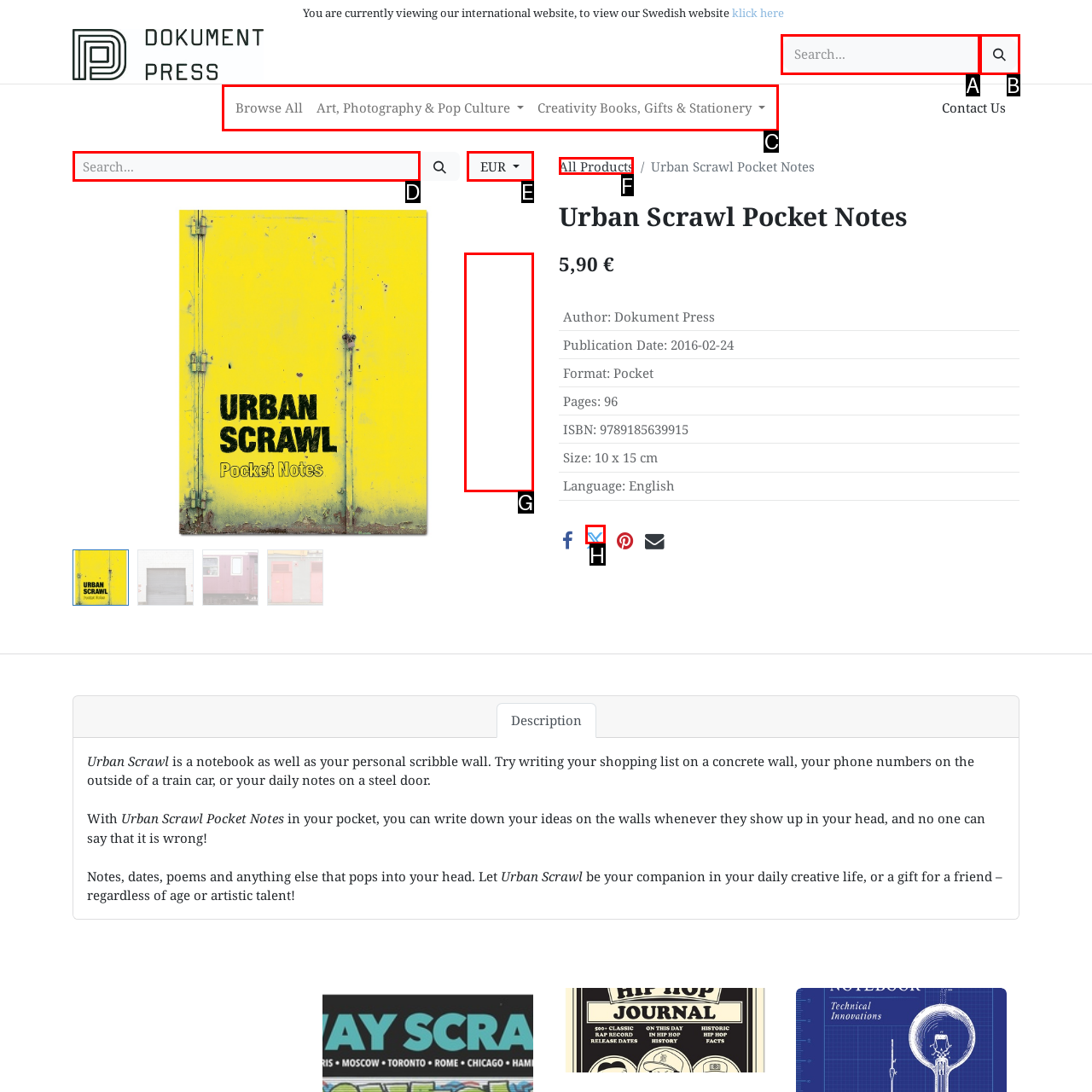Identify the appropriate choice to fulfill this task: View all products
Respond with the letter corresponding to the correct option.

F